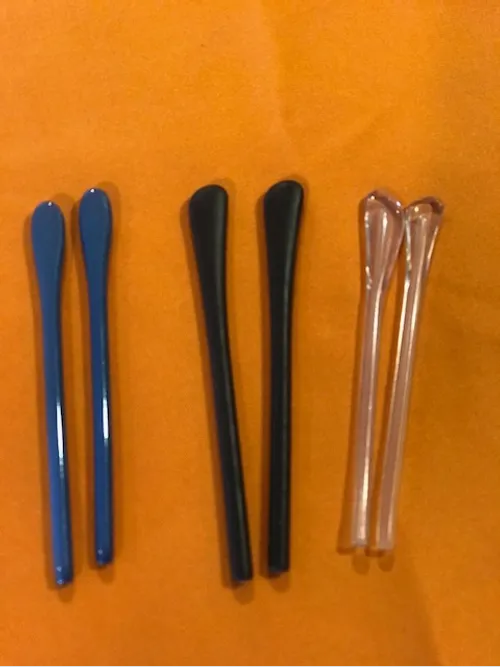Provide a single word or phrase to answer the given question: 
What is the price of each silicone temple tip?

$9.50